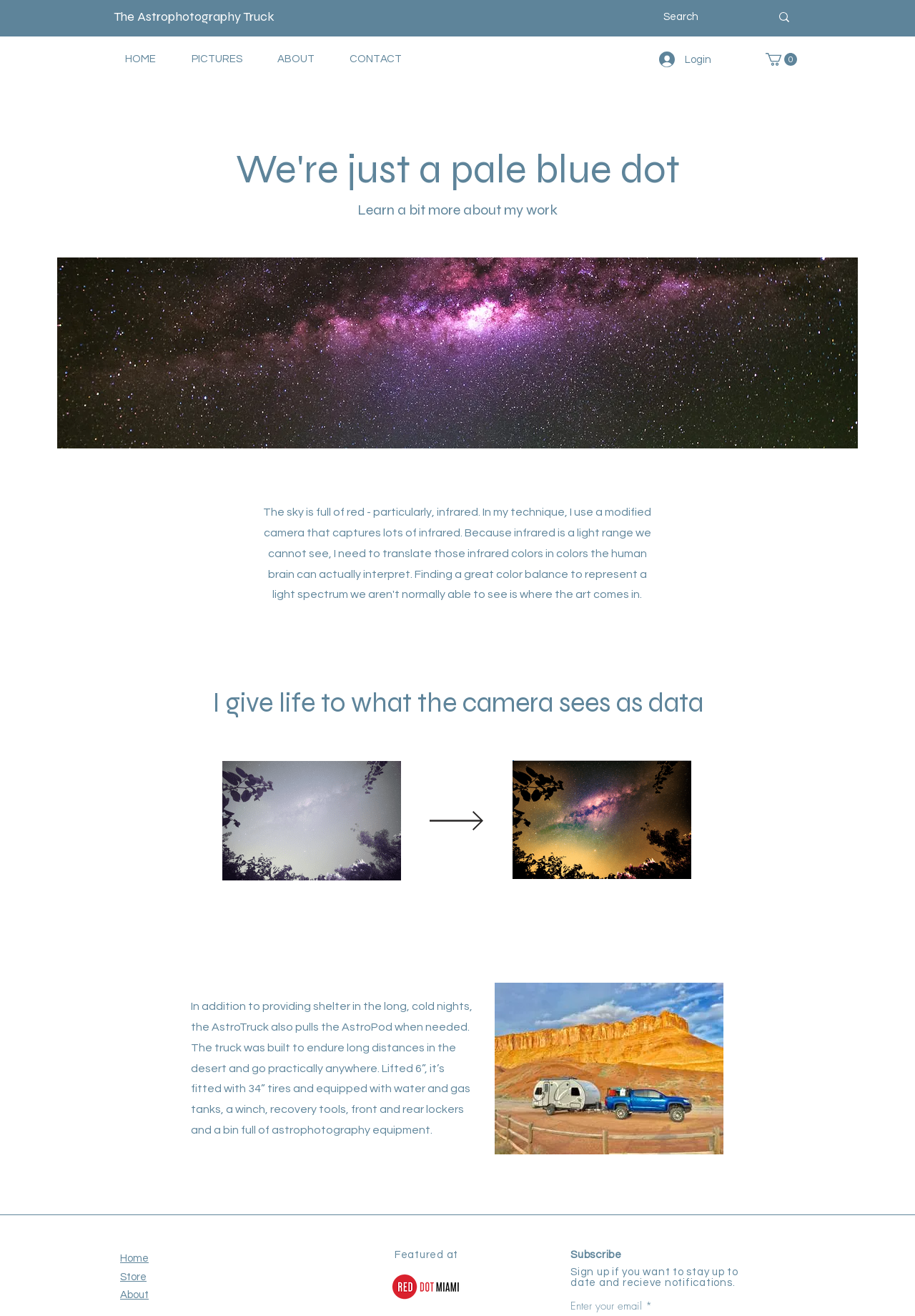Using the webpage screenshot, locate the HTML element that fits the following description and provide its bounding box: "Orthodox News Top Stories".

None